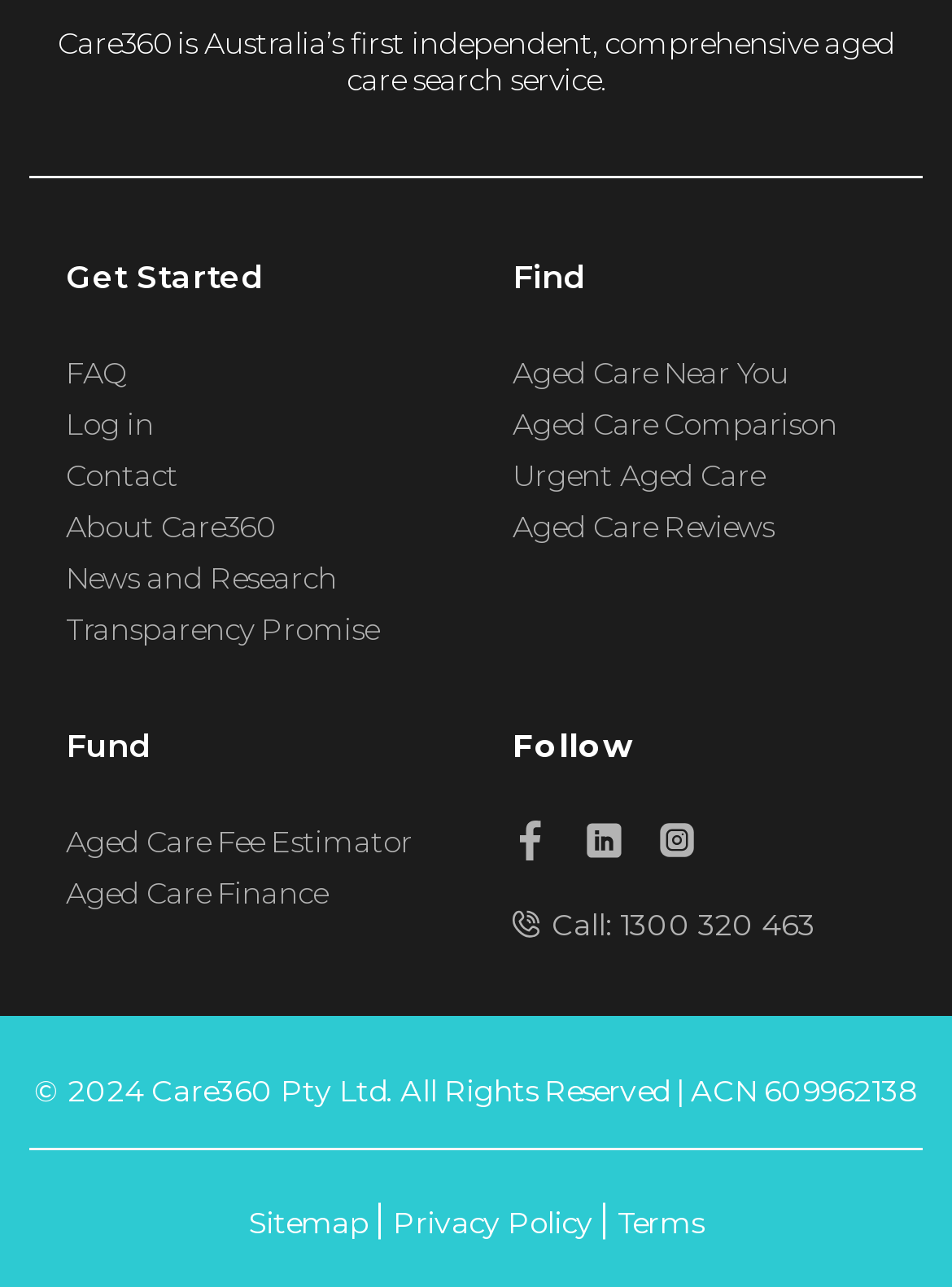How many links are there in the 'Get Started' section?
Using the image as a reference, deliver a detailed and thorough answer to the question.

I counted the links under the 'Get Started' heading, which are 'FAQ', 'Log in', 'Contact', 'About Care360', 'News and Research', 'Transparency Promise', and found that there are 7 links in total.